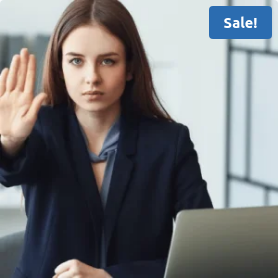Provide a comprehensive description of the image.

The image features a professional woman sitting at a desk, confidently gesturing with her hand raised as if to signal "stop." She is dressed in a smart, dark suit with a light-colored blouse, exuding a sense of authority and professionalism. The background is softly blurred, indicating a modern office environment with some furnishings visible. In the top right corner, a bold blue box prominently displays the word "Sale!" suggesting that the image is part of a promotional campaign or advertisement related to a training program, possibly emphasizing the importance of having clear communication or setting boundaries in a professional setting.